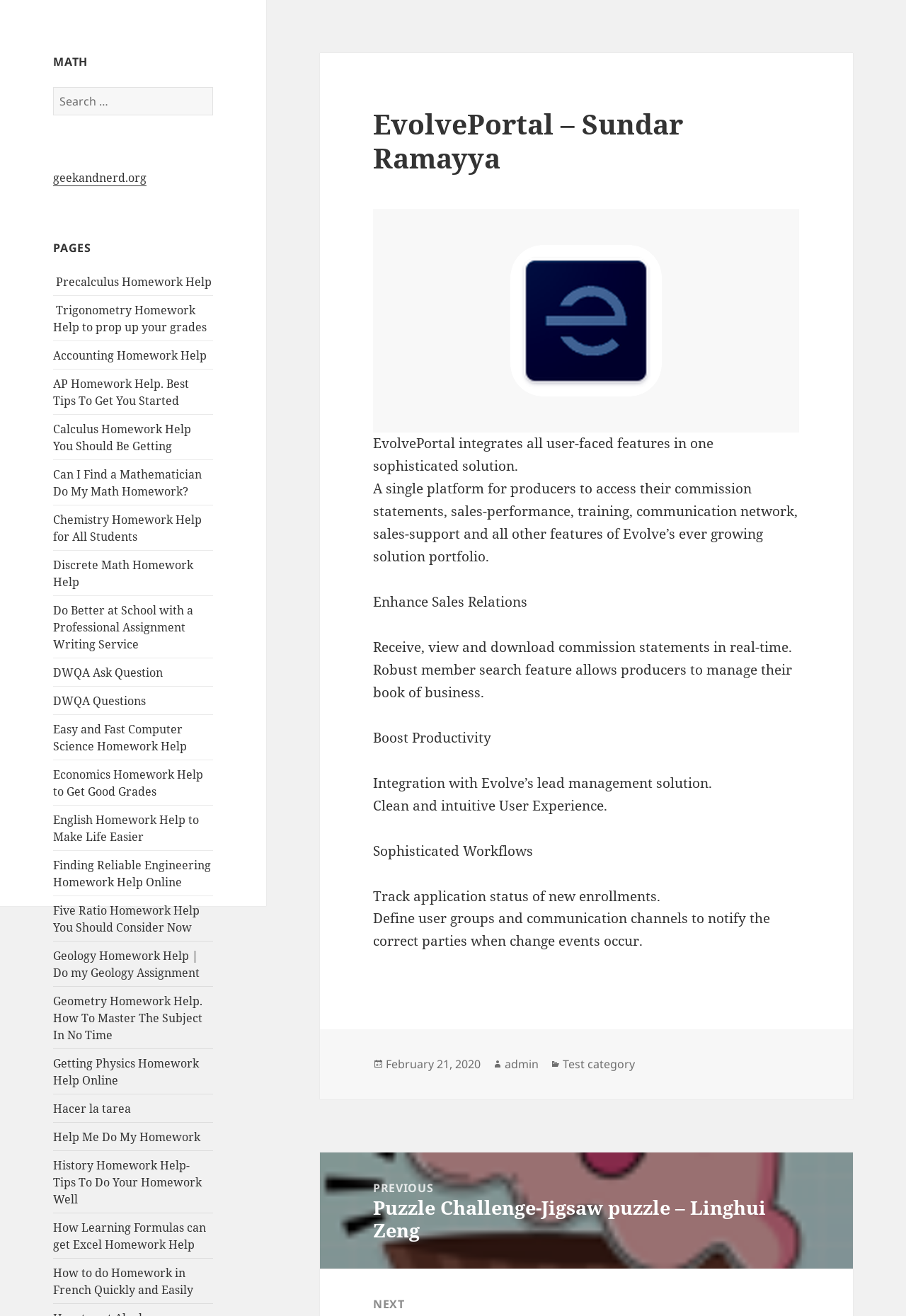Please indicate the bounding box coordinates of the element's region to be clicked to achieve the instruction: "Check previous post". Provide the coordinates as four float numbers between 0 and 1, i.e., [left, top, right, bottom].

[0.353, 0.876, 0.941, 0.964]